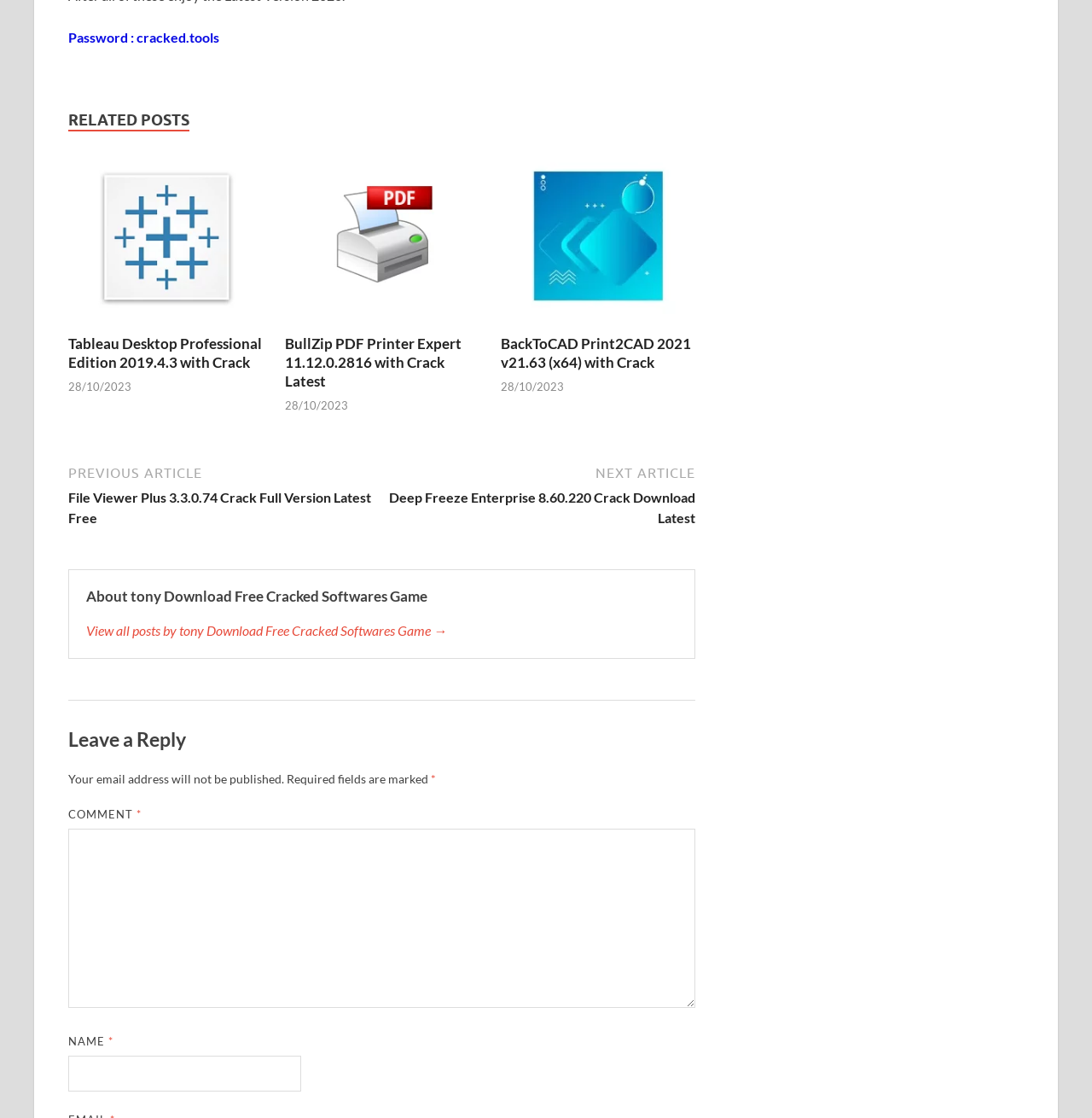What is the date of the posts?
Please use the image to provide a one-word or short phrase answer.

28/10/2023